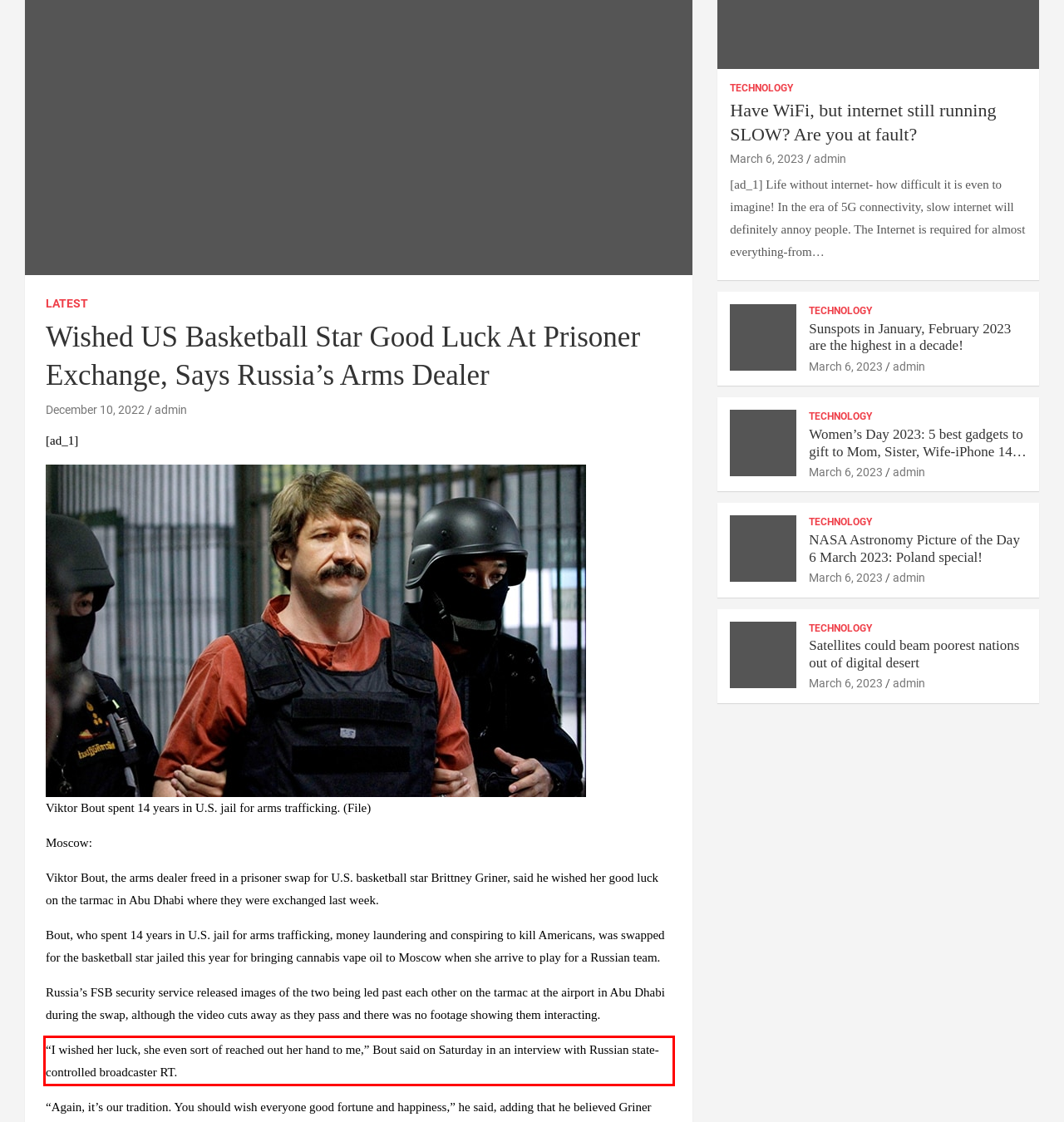Identify the red bounding box in the webpage screenshot and perform OCR to generate the text content enclosed.

“I wished her luck, she even sort of reached out her hand to me,” Bout said on Saturday in an interview with Russian state-controlled broadcaster RT.